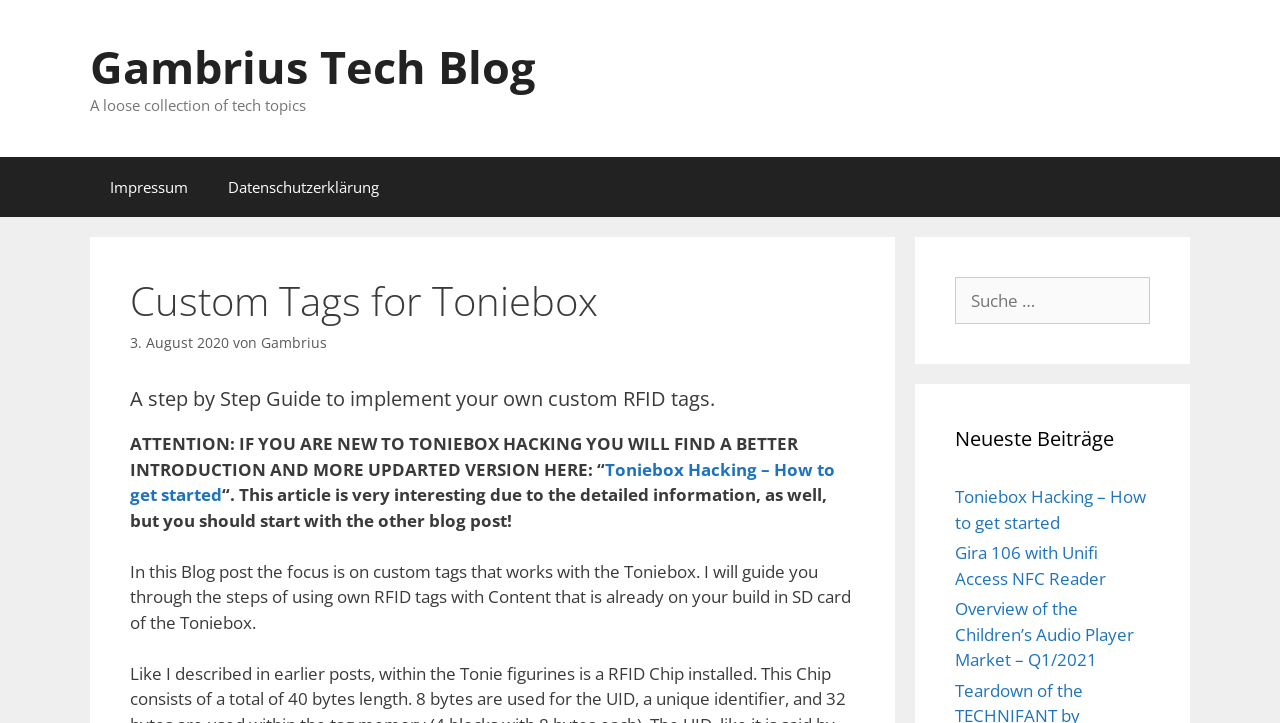Provide a one-word or short-phrase answer to the question:
What is the date of this blog post?

3. August 2020